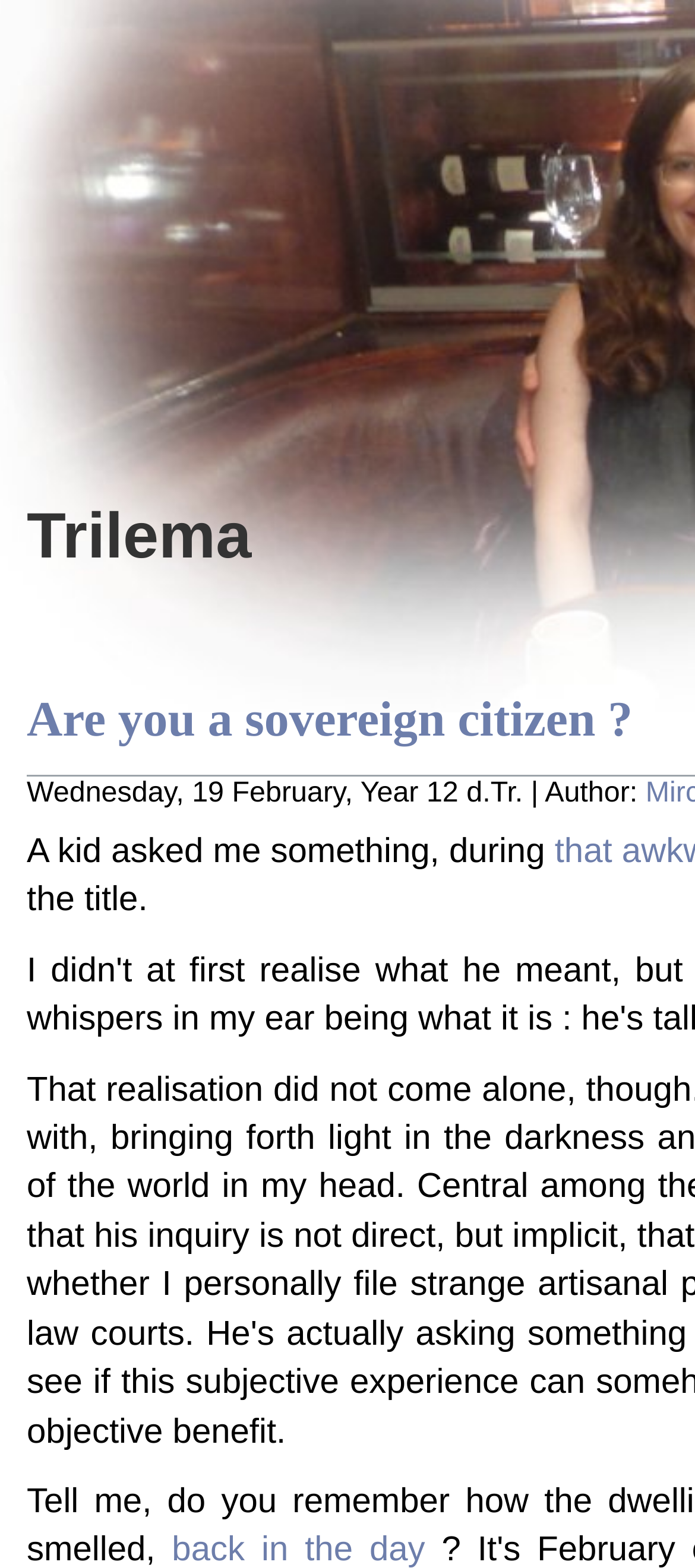Locate the primary headline on the webpage and provide its text.

Are you a sovereign citizen ?